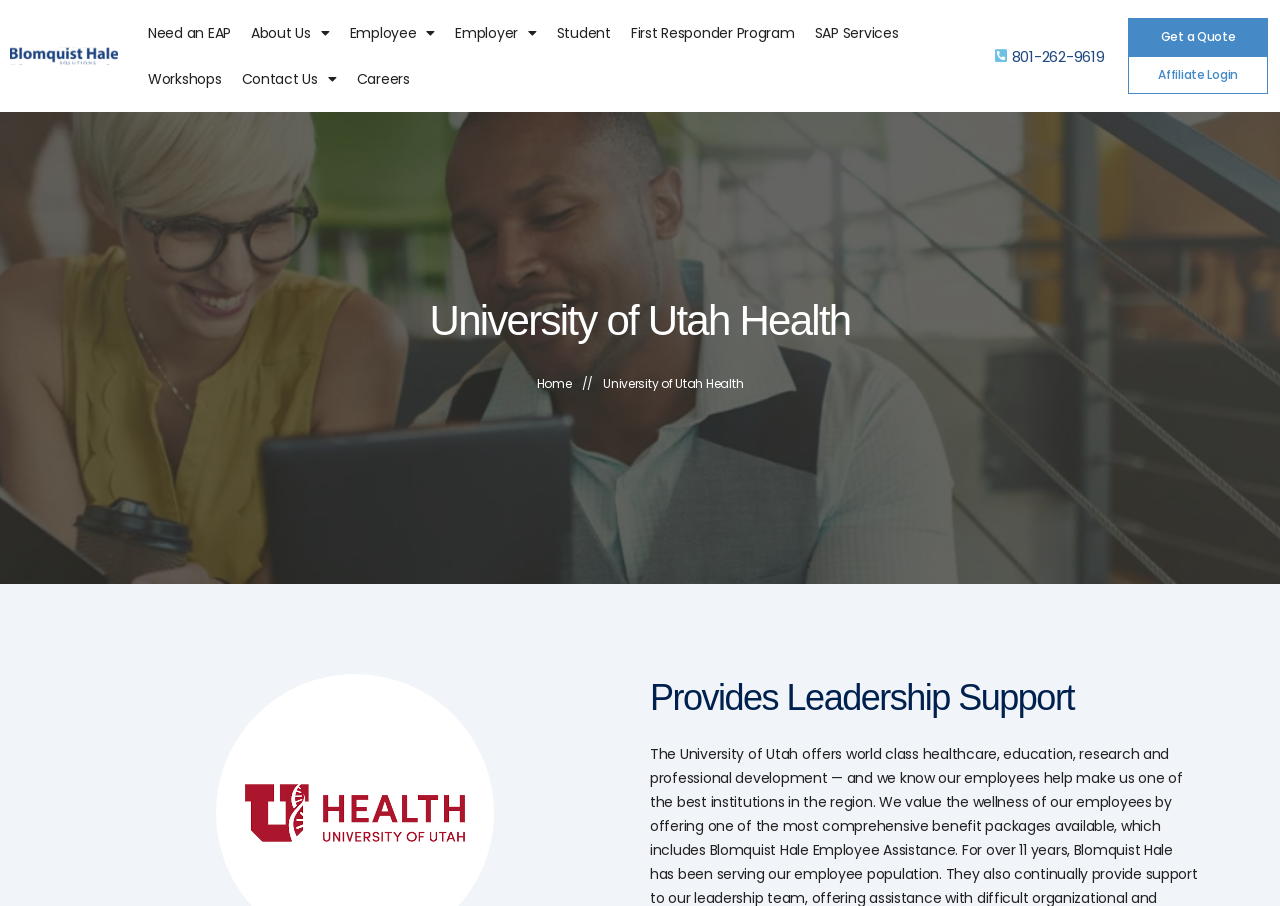Write an elaborate caption that captures the essence of the webpage.

The webpage is about the University of Utah Health – BlomquistHale. At the top, there are several links aligned horizontally, including "Need an EAP", "About Us", "Employee", "Employer", "Student", "First Responder Program", "SAP Services", and "Workshops". These links are positioned near the top of the page, with "Need an EAP" on the left and "Workshops" on the right.

Below these links, there are more links, including "Contact Us", "Careers", and two links with no text. These links are also aligned horizontally and are positioned slightly below the first set of links.

On the top-right corner, there are two links, "801-262-9619" and an empty link, positioned next to each other. Below them, there are two buttons, "Get a Quote" and "Affiliate Login", aligned horizontally and positioned near the top-right corner of the page.

The main content of the page is divided into two sections. The first section has a heading "University of Utah Health" and takes up most of the page's width. The second section has a heading "Provides Leadership Support" and is positioned below the first section.

There is also a navigation menu on the left side of the page, with links to "Home", "//", and "University of Utah Health".